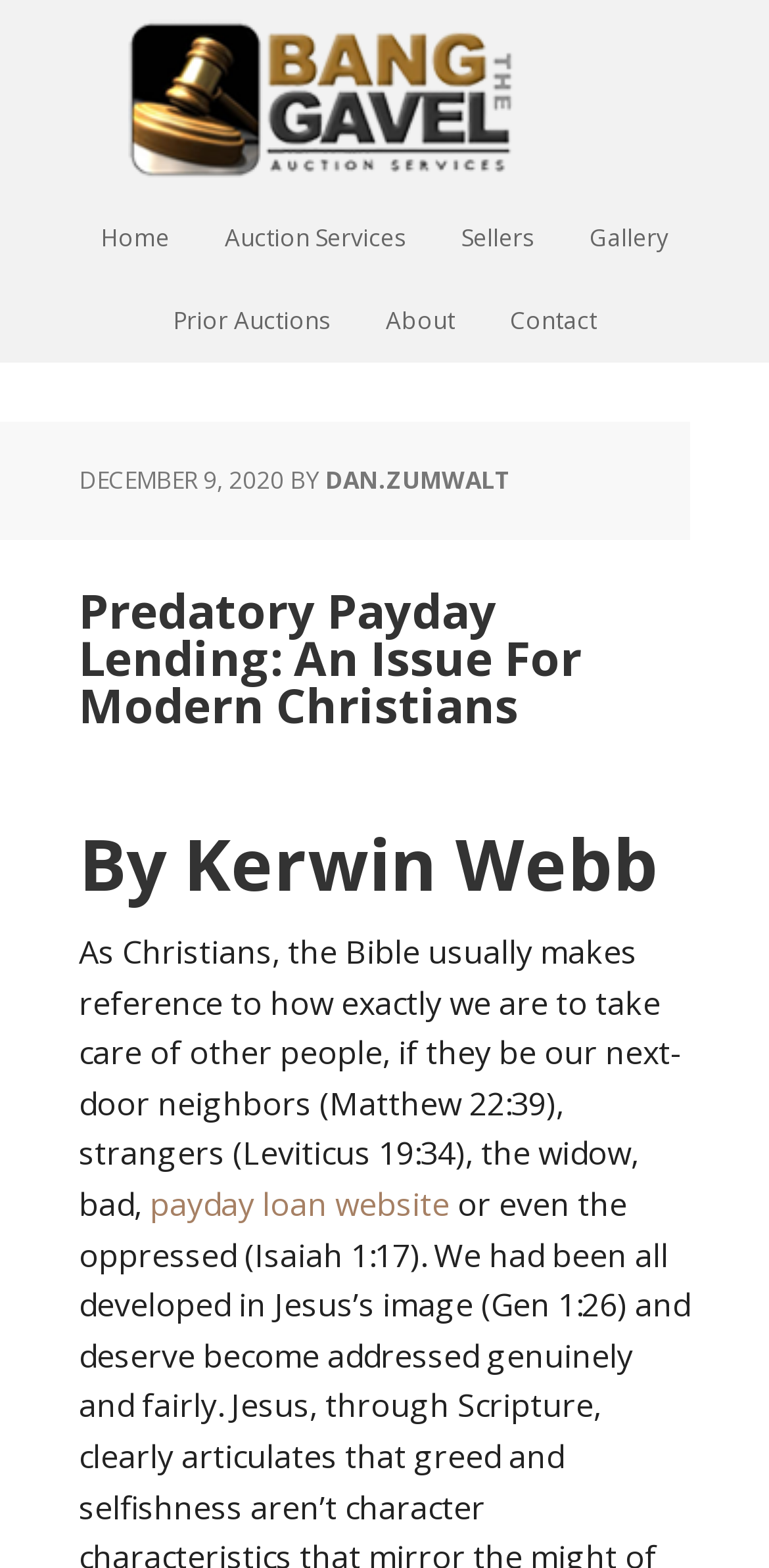Answer the question using only one word or a concise phrase: What is the reference in the article?

Matthew 22:39